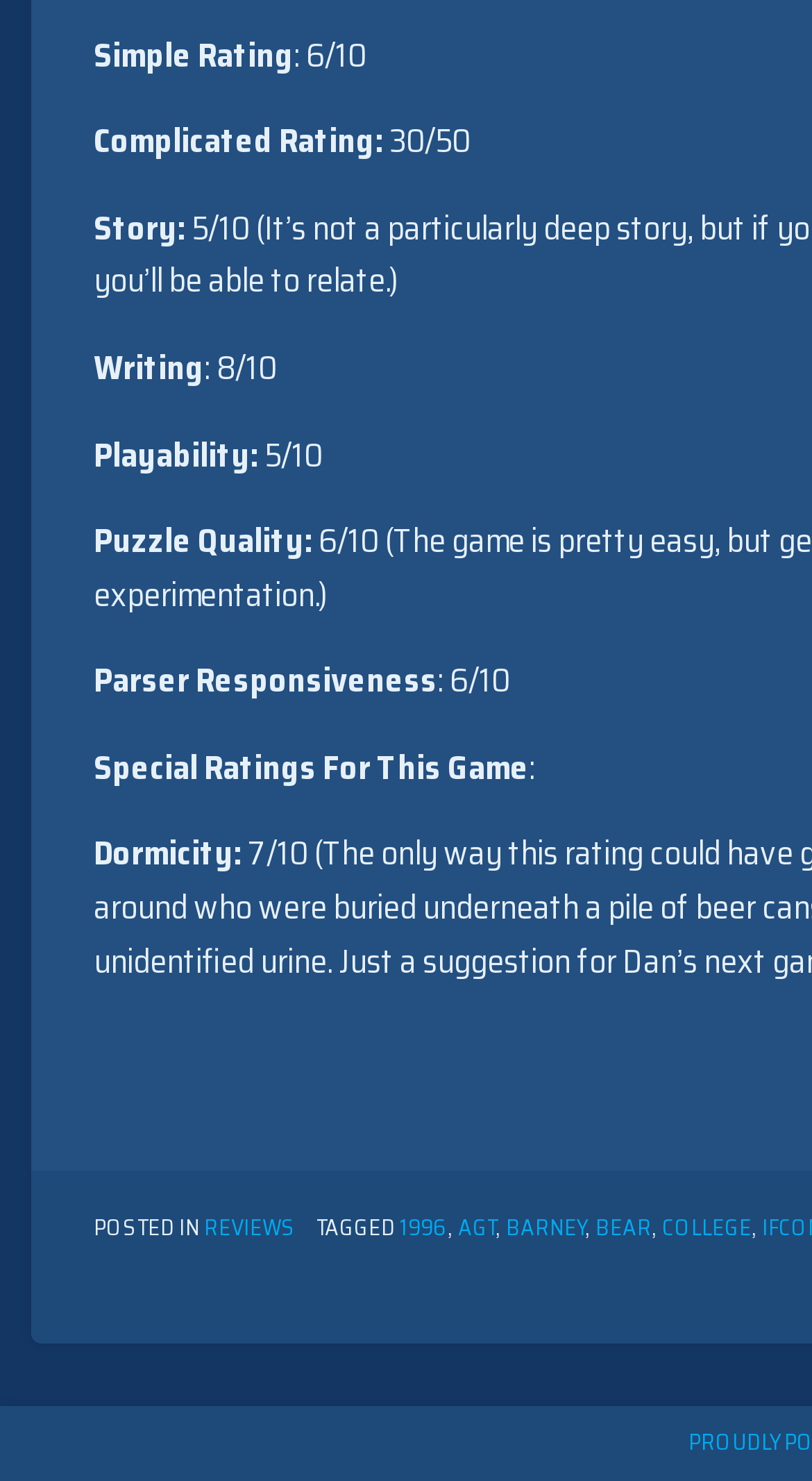Locate the bounding box coordinates of the UI element described by: "Reviews". The bounding box coordinates should consist of four float numbers between 0 and 1, i.e., [left, top, right, bottom].

[0.251, 0.817, 0.364, 0.841]